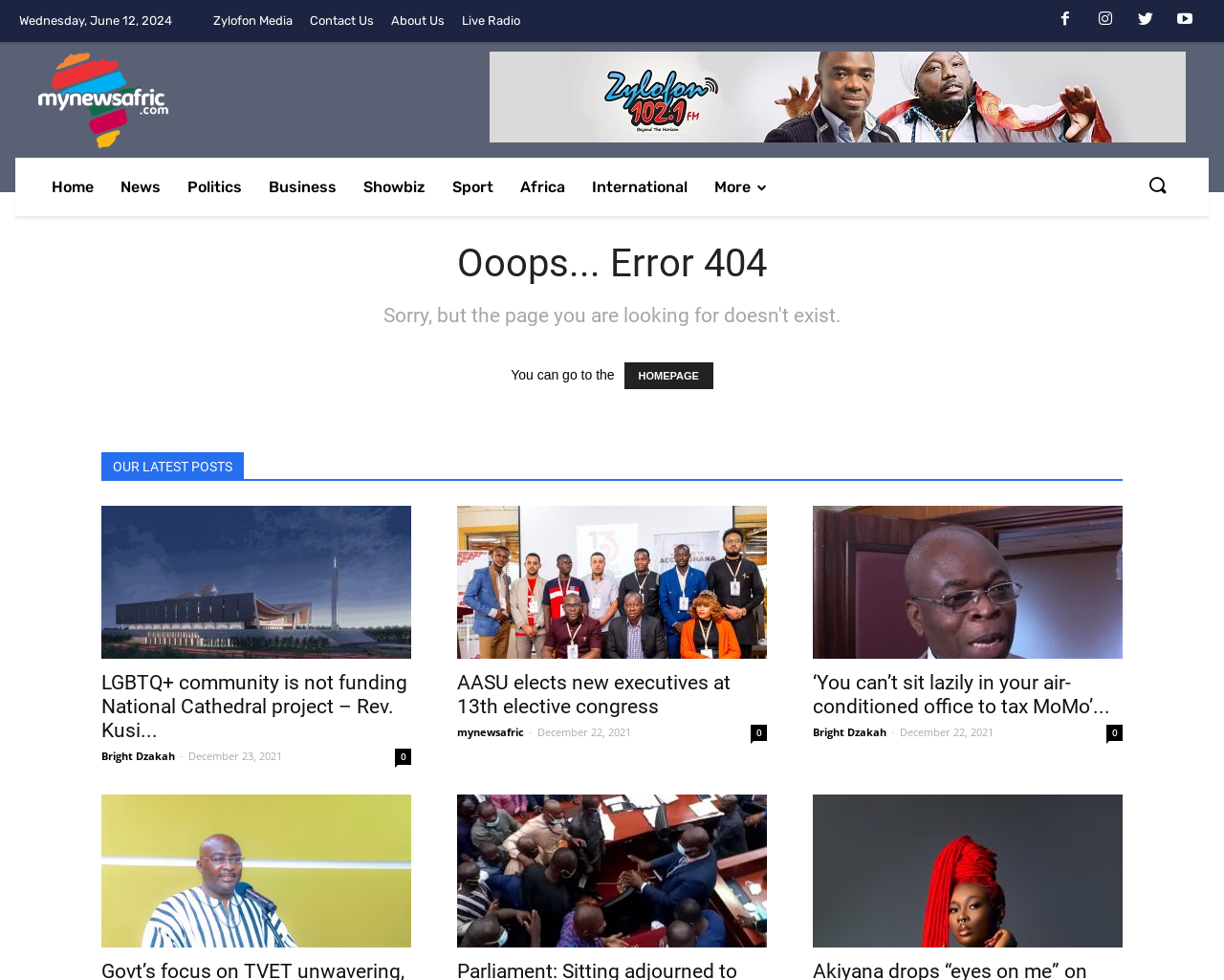How many news articles are displayed? Based on the image, give a response in one word or a short phrase.

5